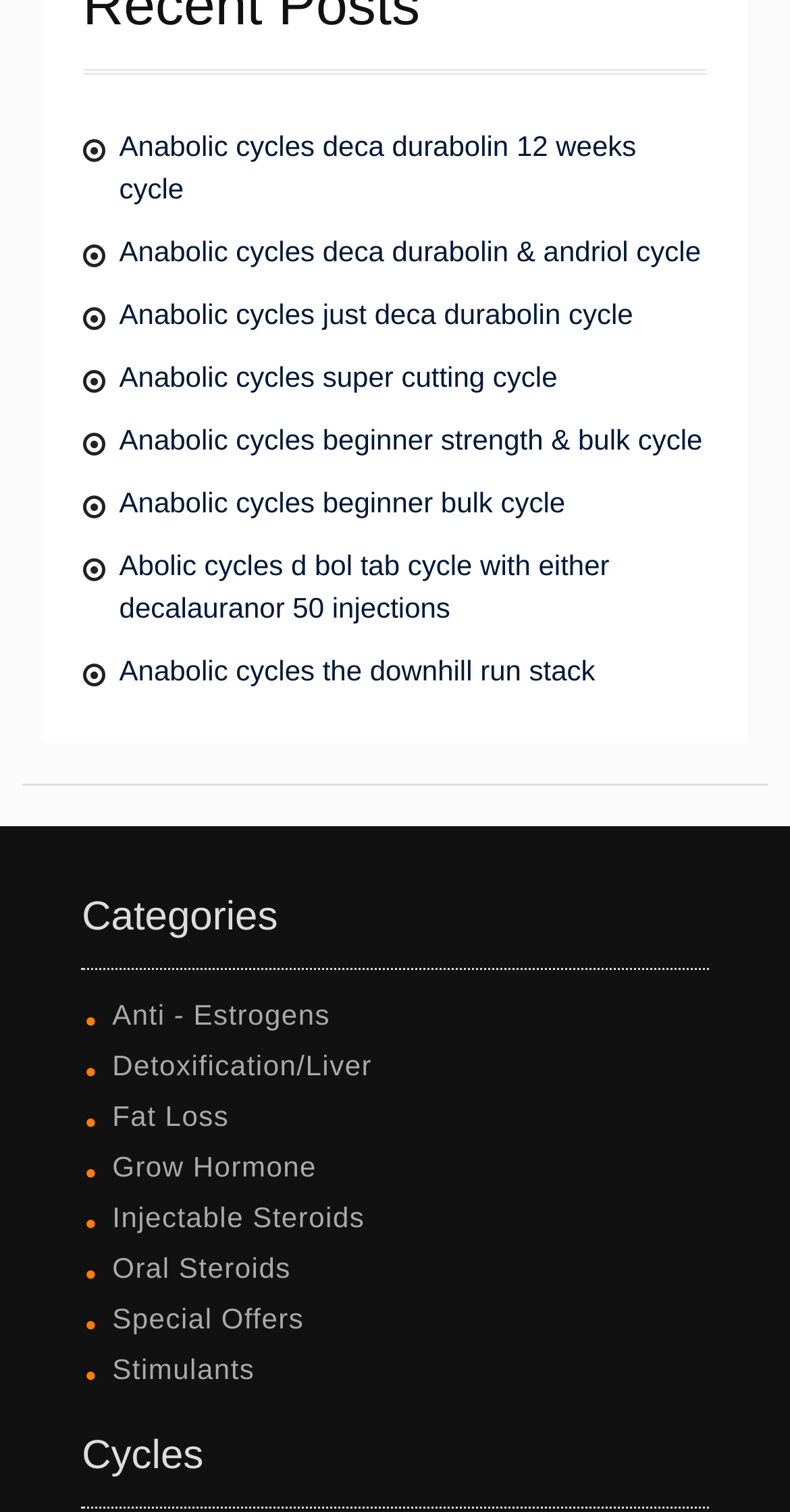Locate the bounding box of the UI element with the following description: "let's talk".

None